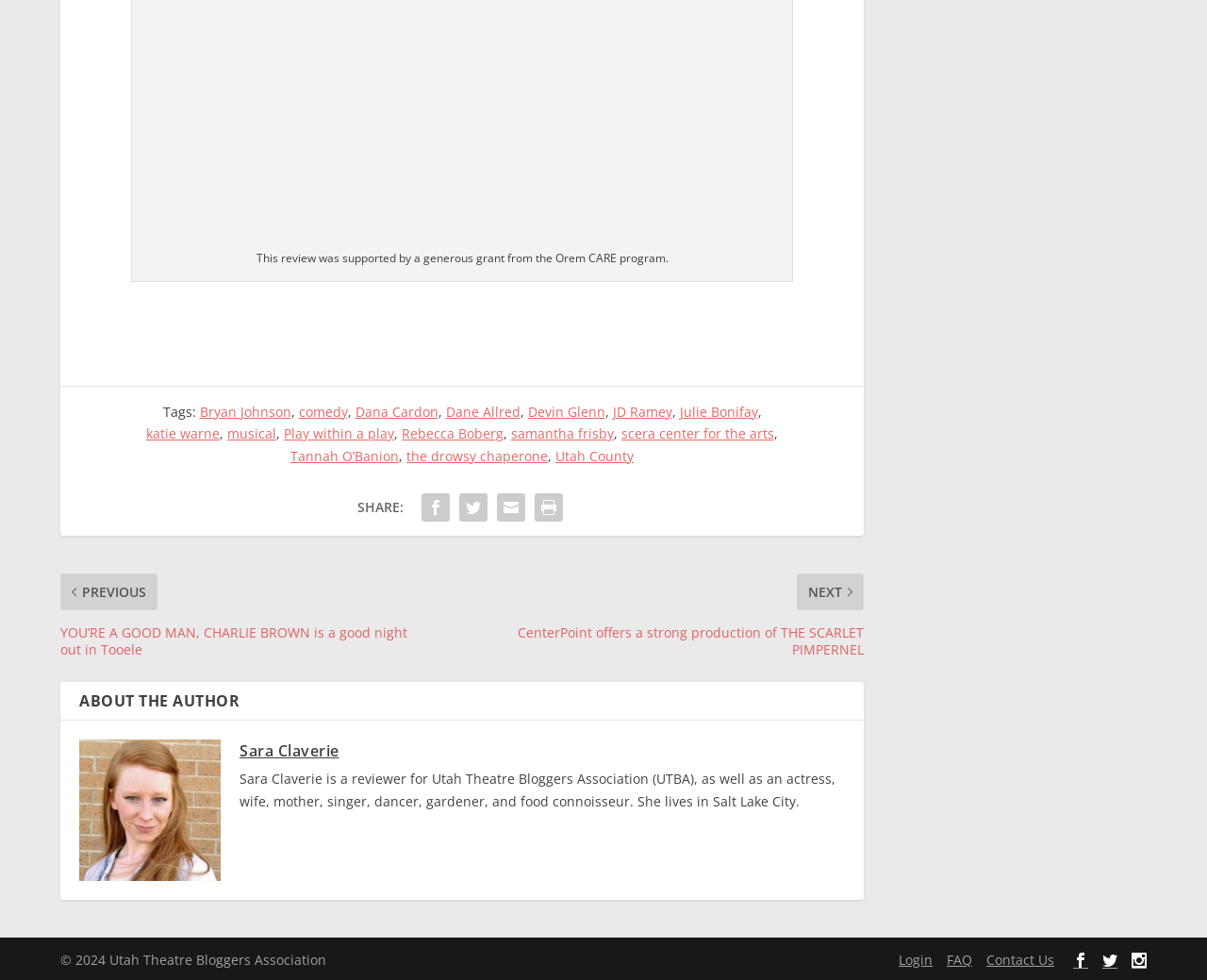Bounding box coordinates must be specified in the format (top-left x, top-left y, bottom-right x, bottom-right y). All values should be floating point numbers between 0 and 1. What are the bounding box coordinates of the UI element described as: Play within a play

[0.235, 0.43, 0.327, 0.453]